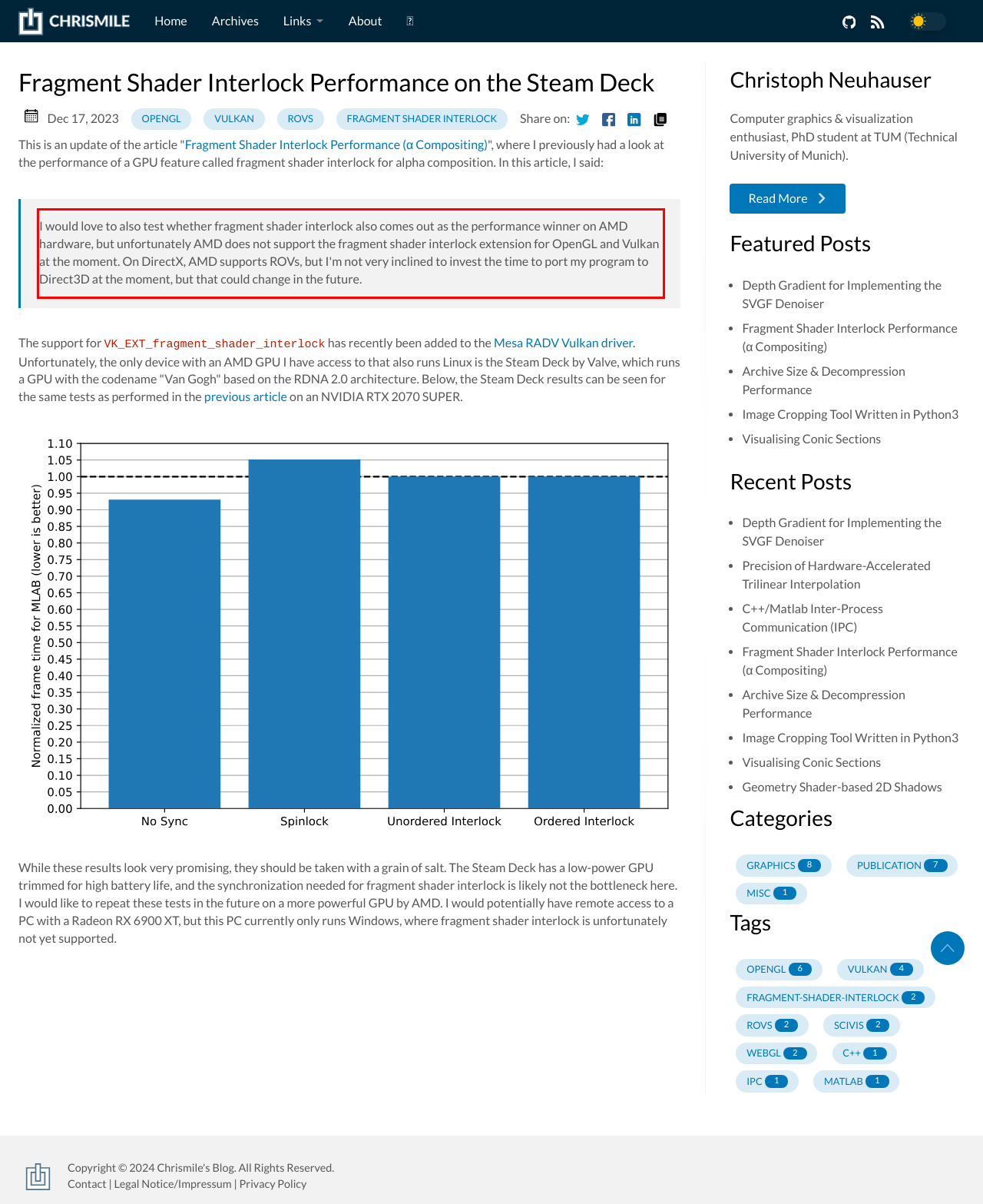You are provided with a screenshot of a webpage that includes a red bounding box. Extract and generate the text content found within the red bounding box.

I would love to also test whether fragment shader interlock also comes out as the performance winner on AMD hardware, but unfortunately AMD does not support the fragment shader interlock extension for OpenGL and Vulkan at the moment. On DirectX, AMD supports ROVs, but I'm not very inclined to invest the time to port my program to Direct3D at the moment, but that could change in the future.